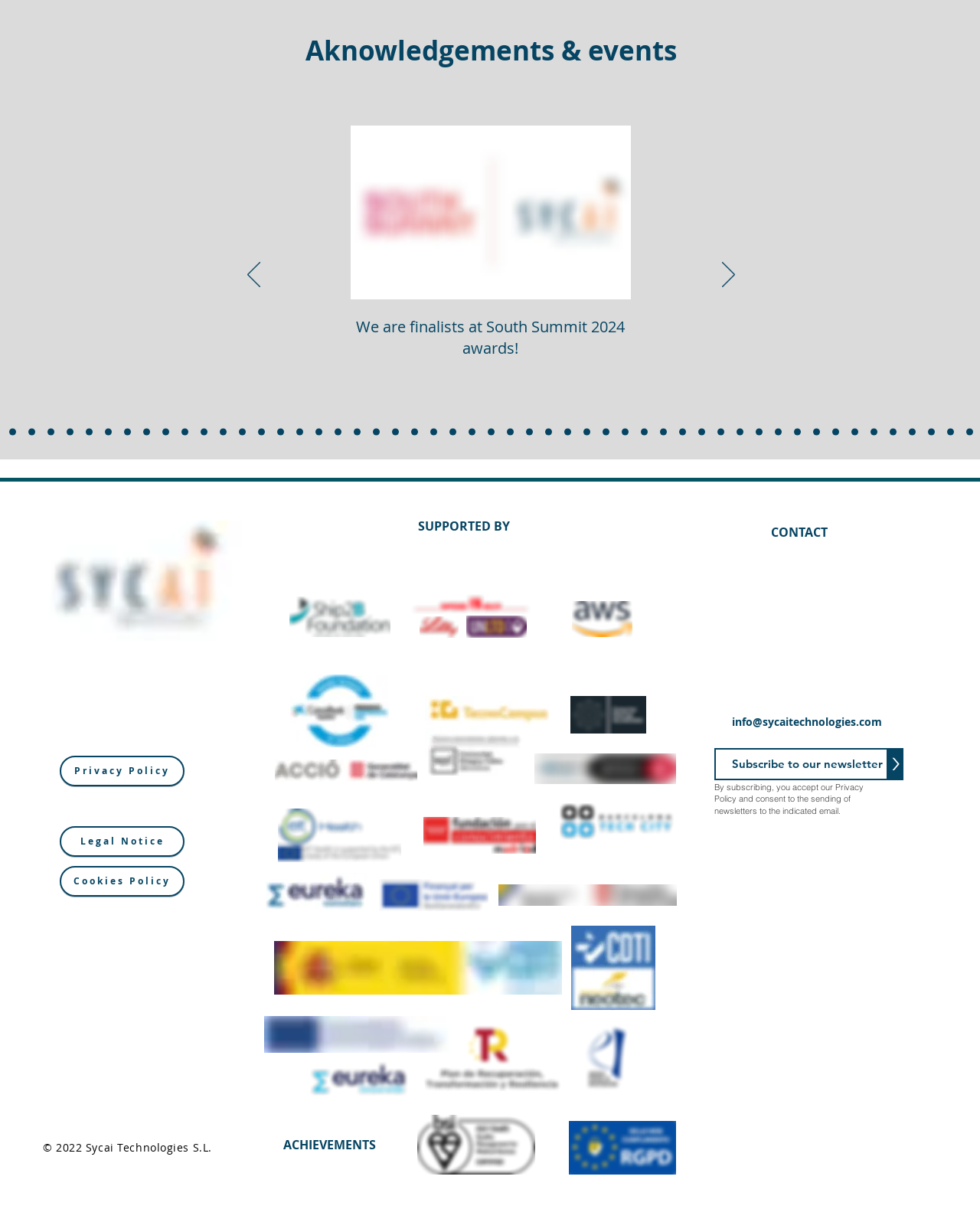Find the bounding box coordinates for the element that must be clicked to complete the instruction: "Check the 'SUPPORTED BY' section". The coordinates should be four float numbers between 0 and 1, indicated as [left, top, right, bottom].

[0.427, 0.428, 0.559, 0.442]